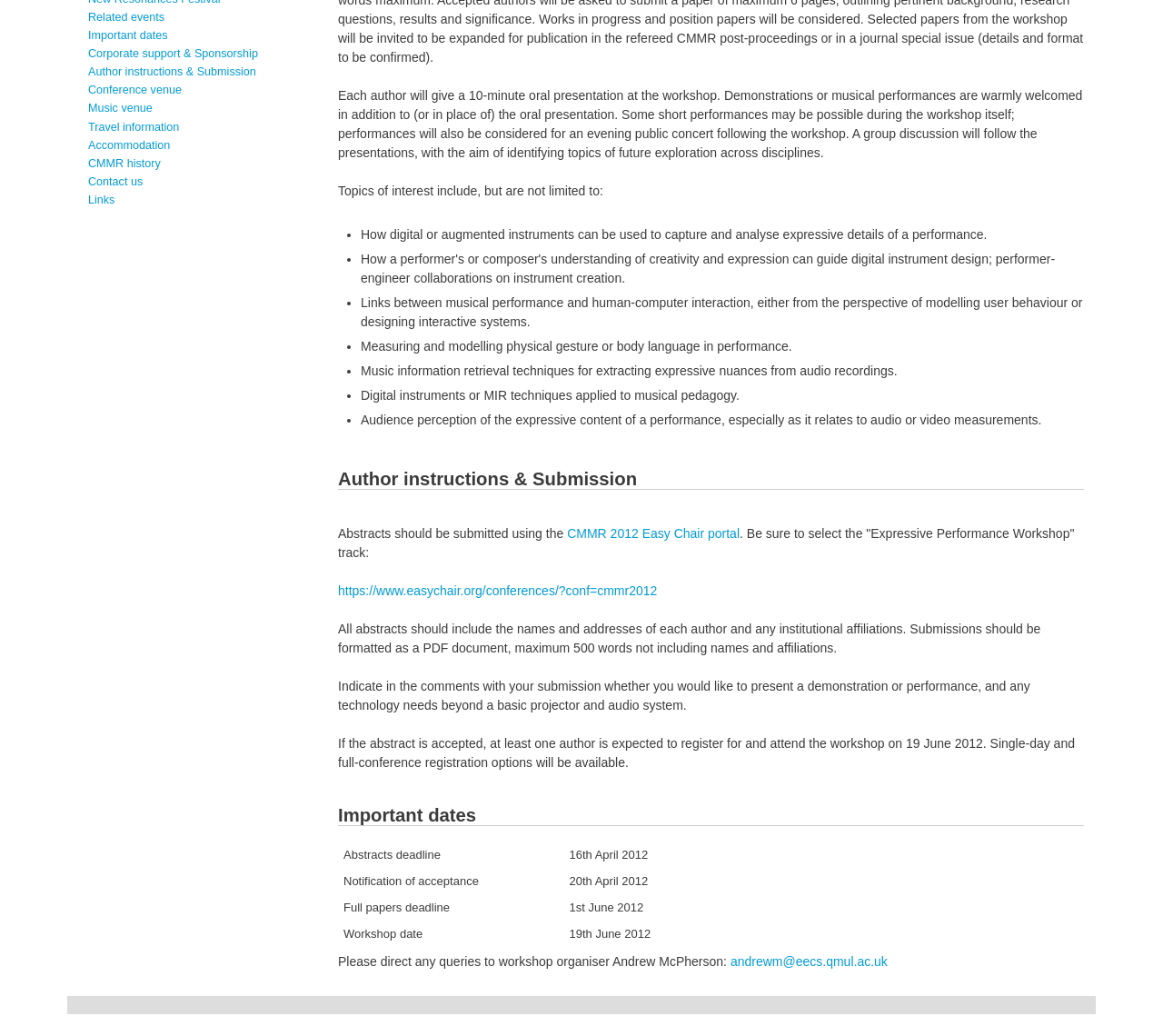Using the description "Accommodation", locate and provide the bounding box of the UI element.

[0.076, 0.134, 0.146, 0.146]